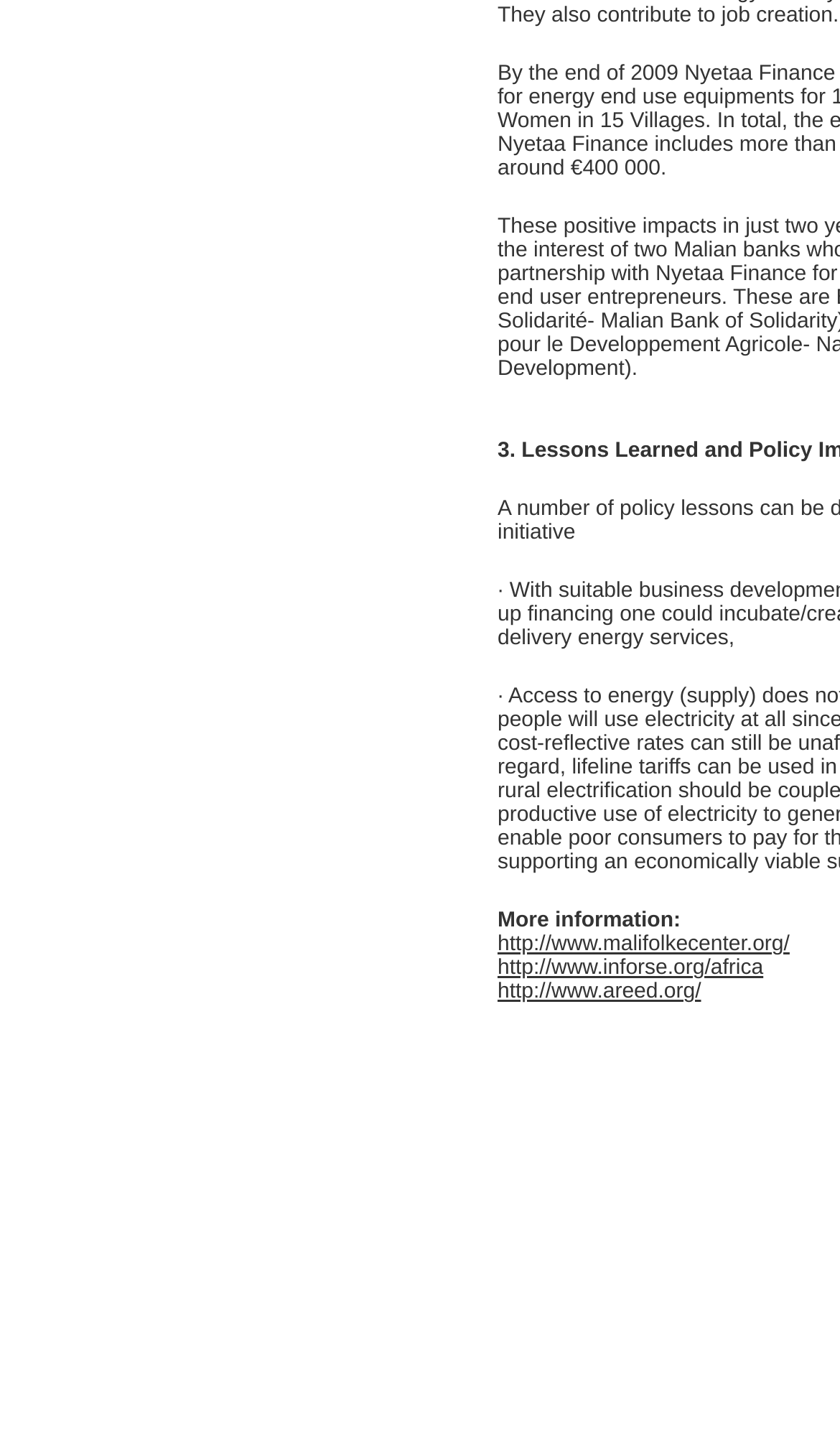Bounding box coordinates are specified in the format (top-left x, top-left y, bottom-right x, bottom-right y). All values are floating point numbers bounded between 0 and 1. Please provide the bounding box coordinate of the region this sentence describes: http://www.areed.org/

[0.592, 0.676, 0.835, 0.692]